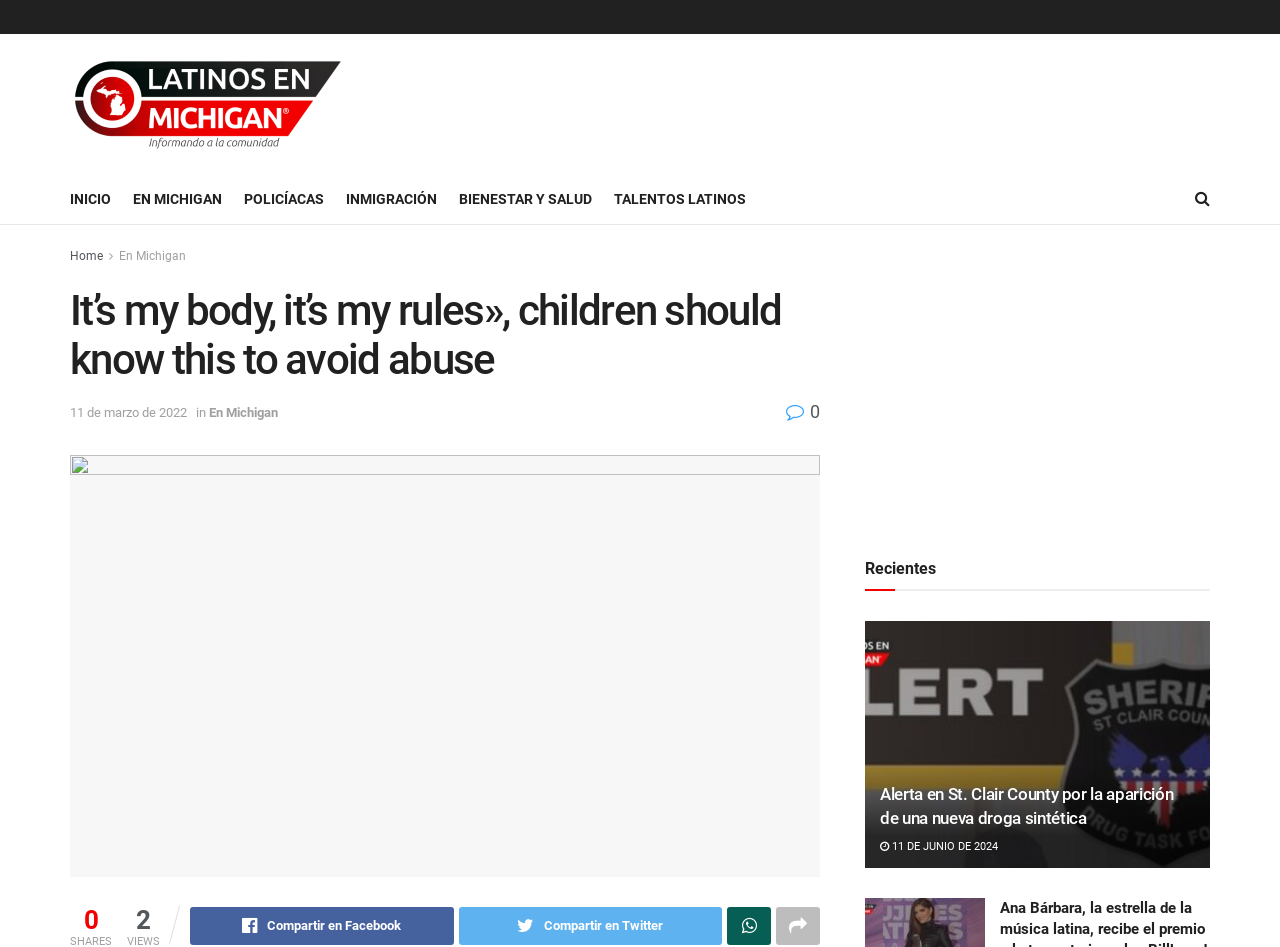Based on the visual content of the image, answer the question thoroughly: What are the main categories on the website?

The main categories on the website can be found by looking at the top navigation bar, where six links are listed: INICIO, EN MICHIGAN, POLICÍACAS, INMIGRACIÓN, BIENESTAR Y SALUD, and TALENTOS LATINOS.